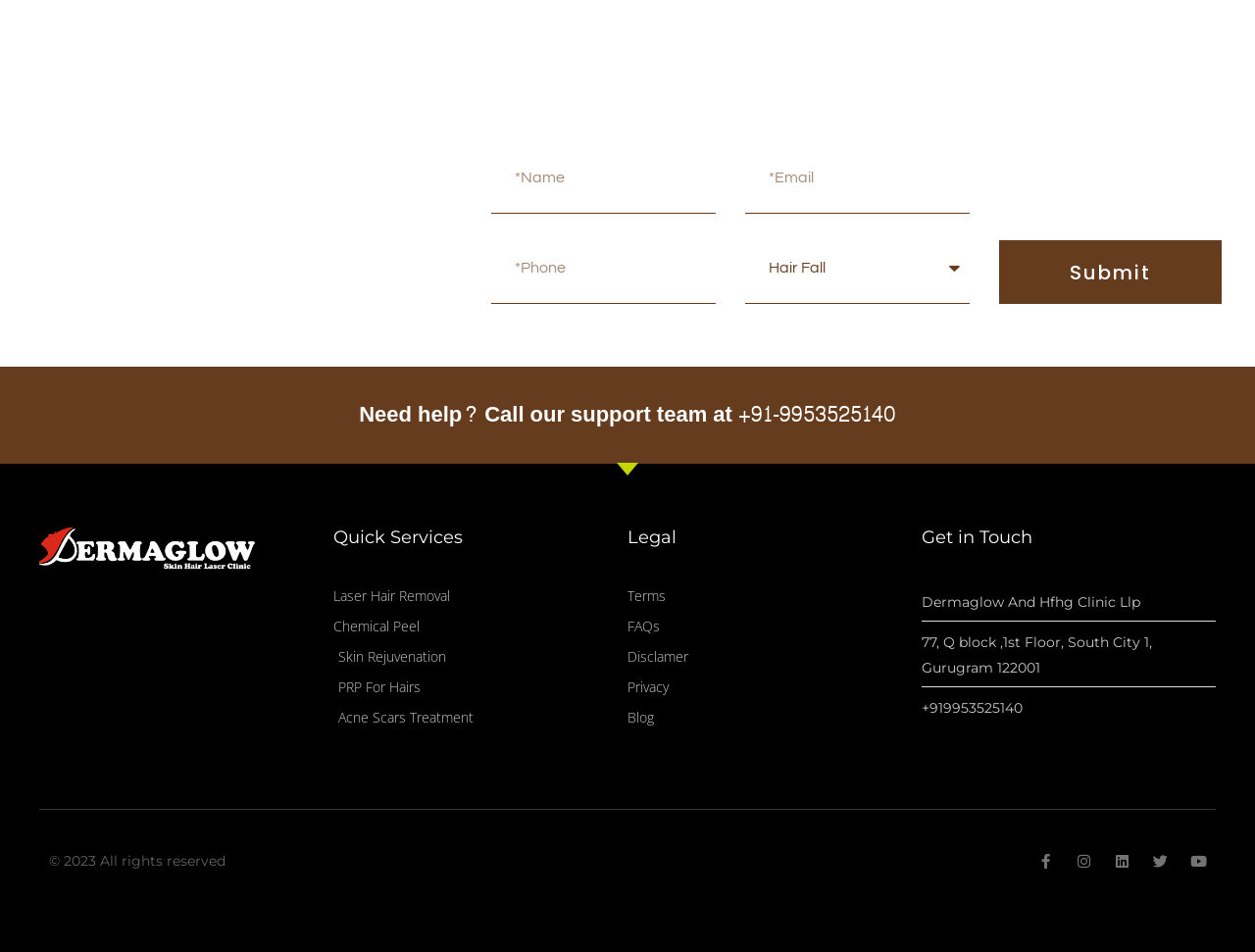Identify the bounding box coordinates of the clickable section necessary to follow the following instruction: "Choose a topic". The coordinates should be presented as four float numbers from 0 to 1, i.e., [left, top, right, bottom].

[0.594, 0.245, 0.772, 0.319]